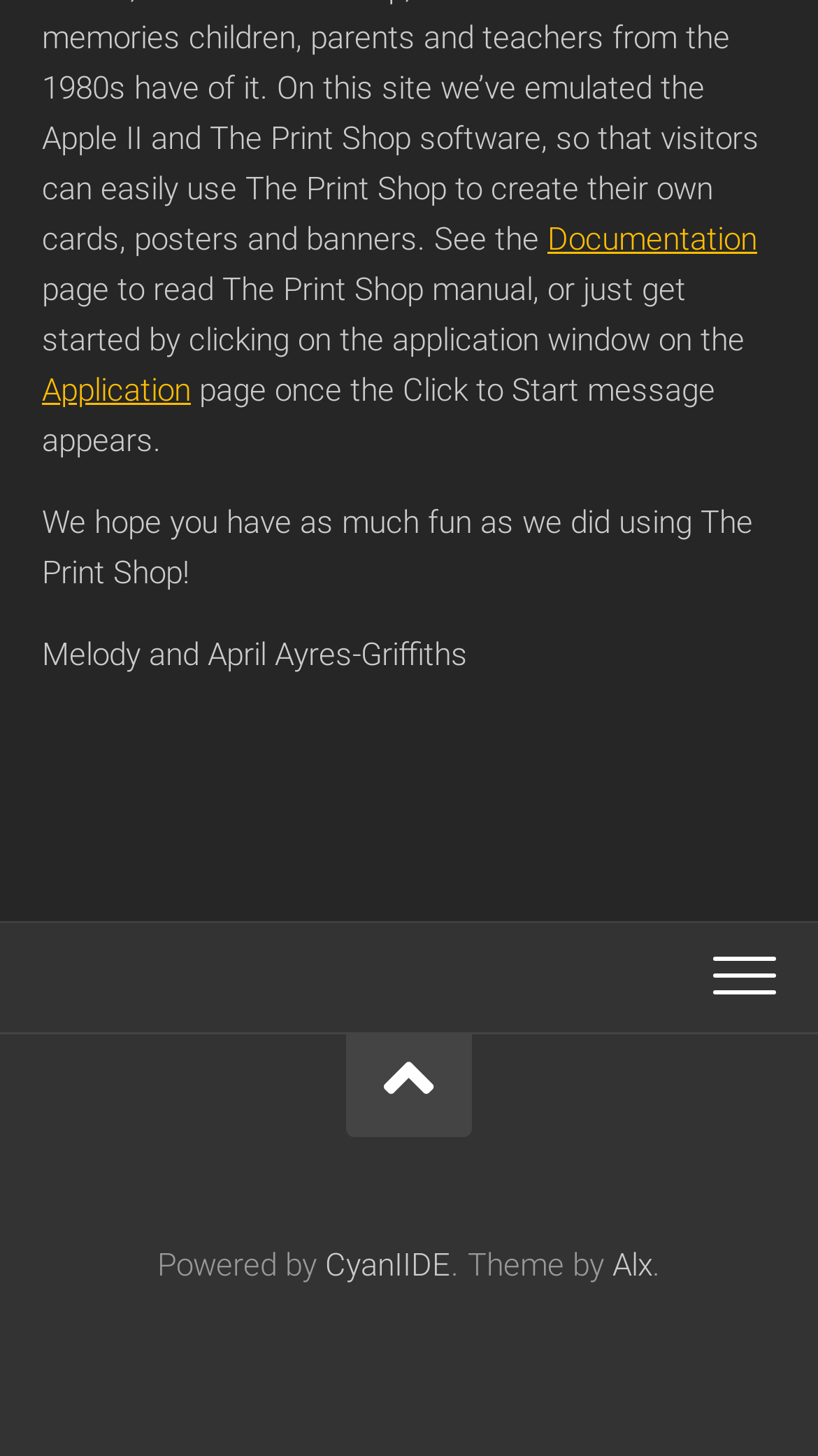Based on the provided description, "Alx", find the bounding box of the corresponding UI element in the screenshot.

[0.749, 0.856, 0.797, 0.882]